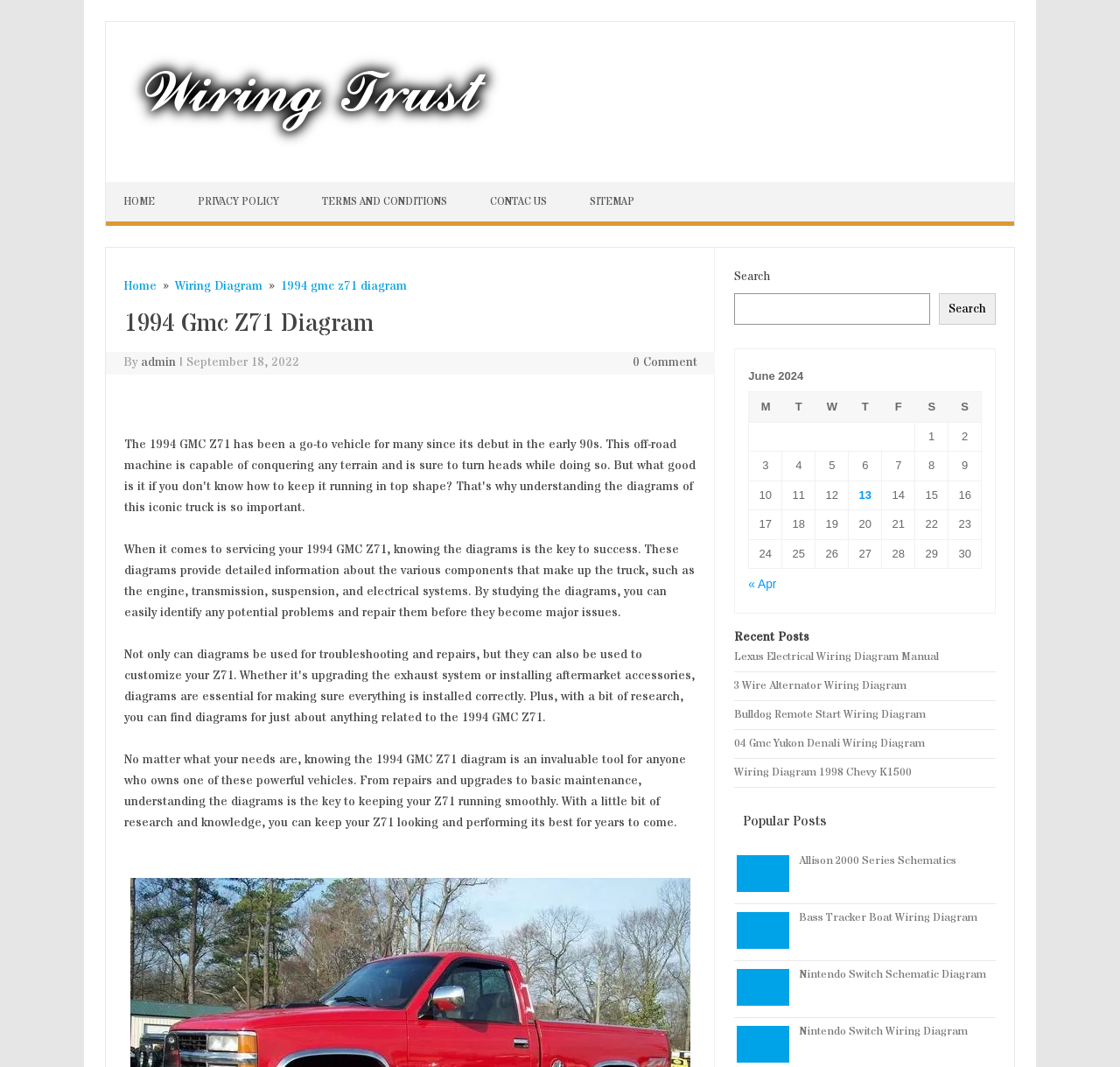Can you pinpoint the bounding box coordinates for the clickable element required for this instruction: "View the '1994 Gmc Z71 Diagram'"? The coordinates should be four float numbers between 0 and 1, i.e., [left, top, right, bottom].

[0.108, 0.043, 0.455, 0.146]